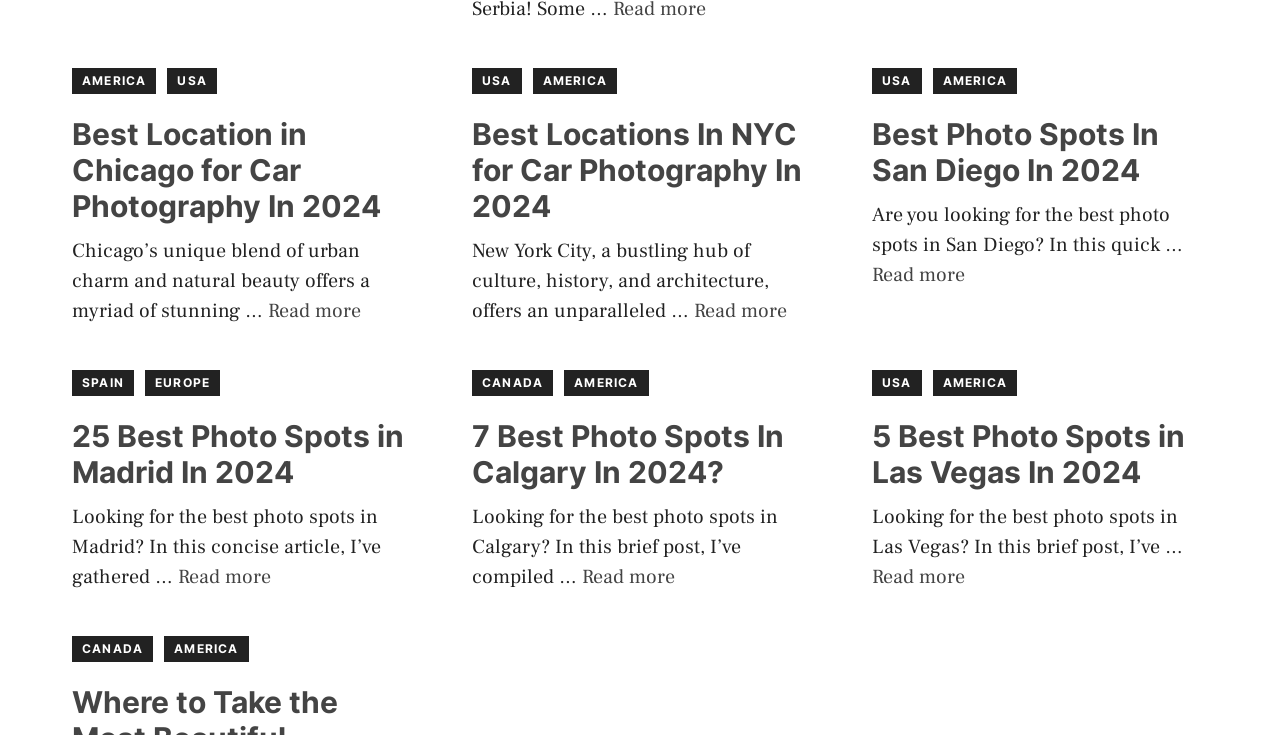Find the bounding box coordinates of the element to click in order to complete the given instruction: "Click on the link to read more about Best Photo Spots In San Diego In 2024."

[0.681, 0.357, 0.754, 0.392]